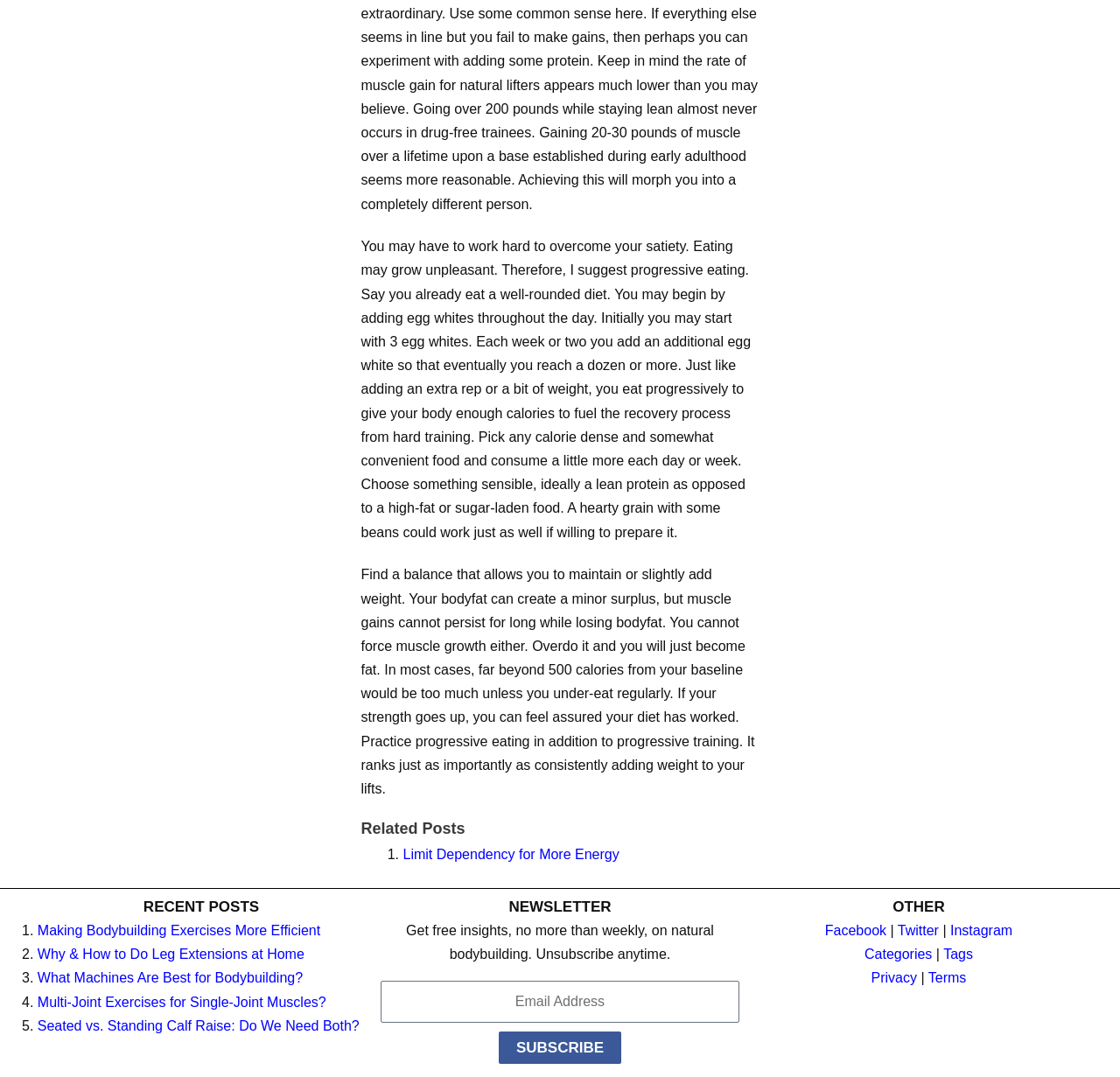Can you find the bounding box coordinates for the element that needs to be clicked to execute this instruction: "Visit the Facebook page"? The coordinates should be given as four float numbers between 0 and 1, i.e., [left, top, right, bottom].

[0.737, 0.857, 0.791, 0.871]